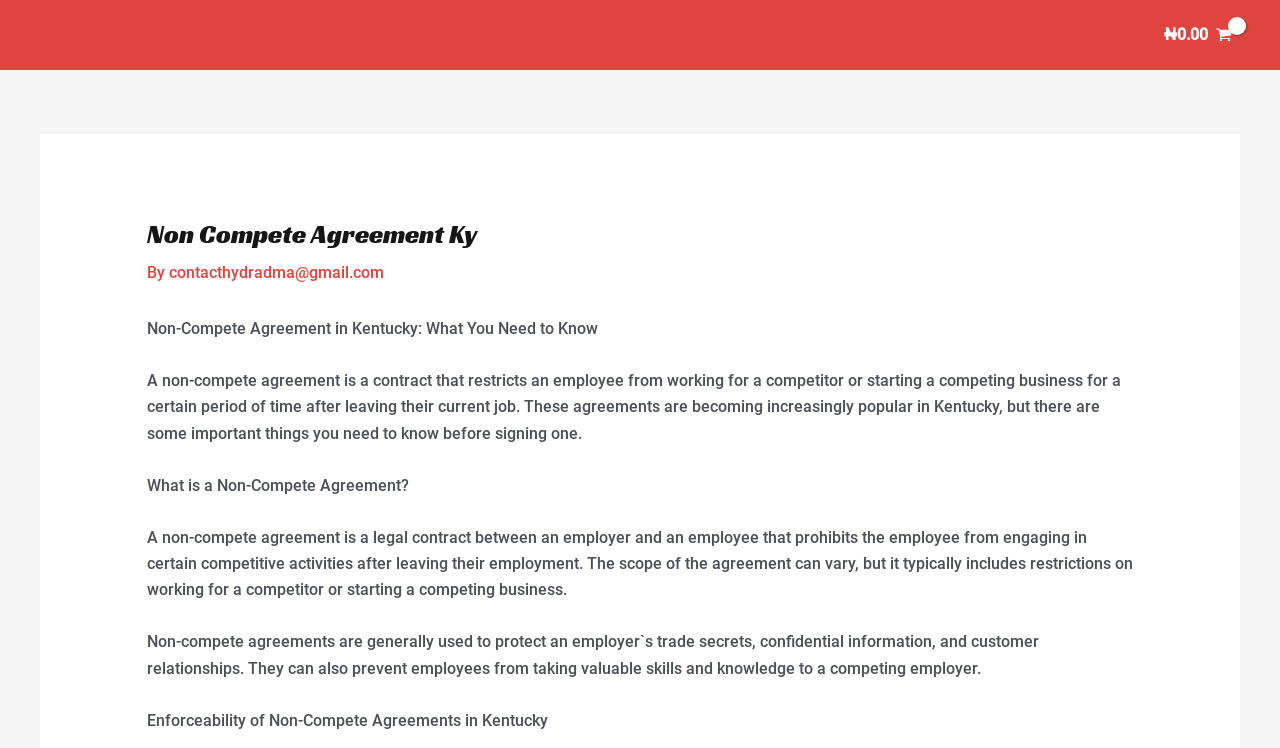What is the scope of a non-compete agreement?
Based on the screenshot, answer the question with a single word or phrase.

Varies